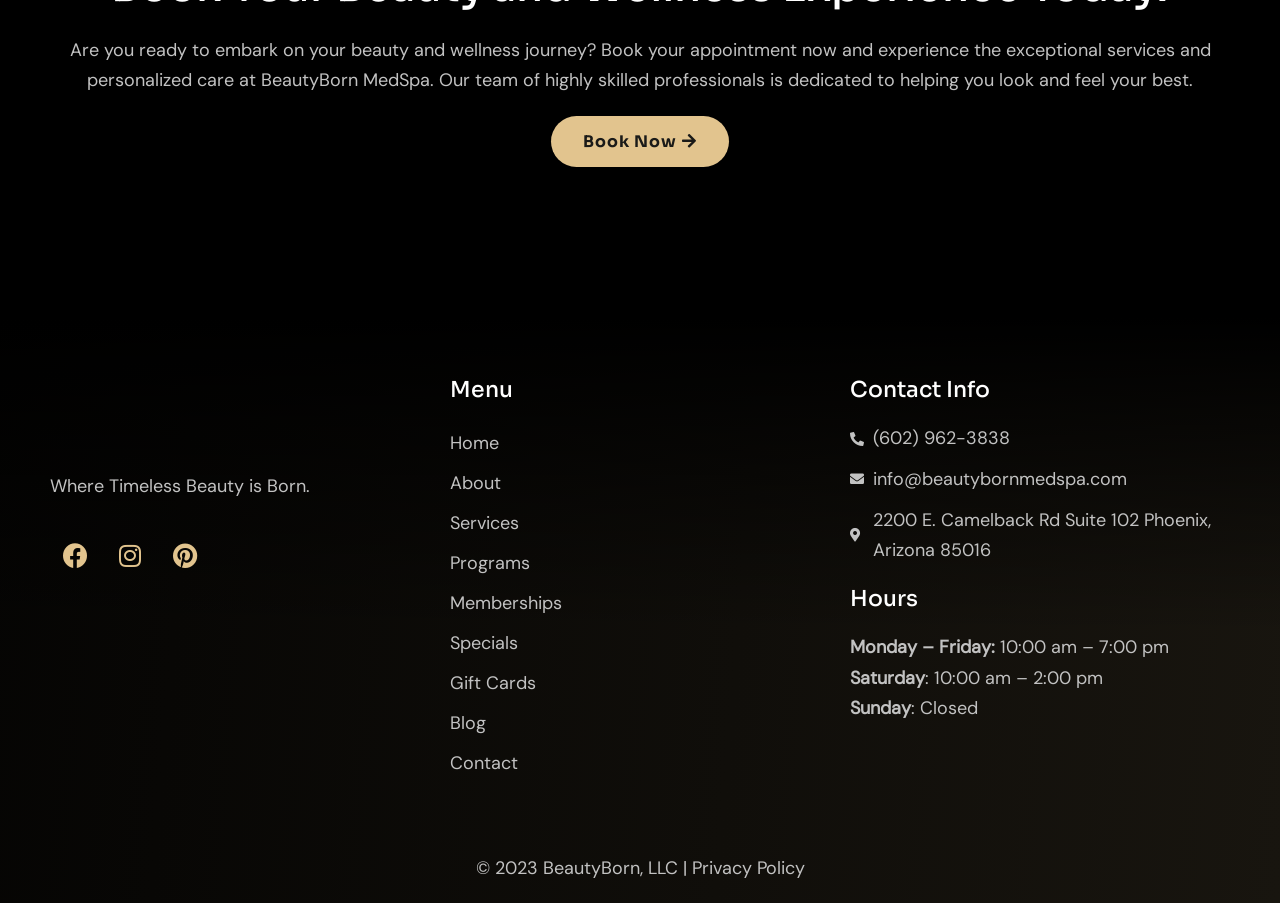Give a short answer using one word or phrase for the question:
What is the phone number of the med spa?

(602) 962-3838